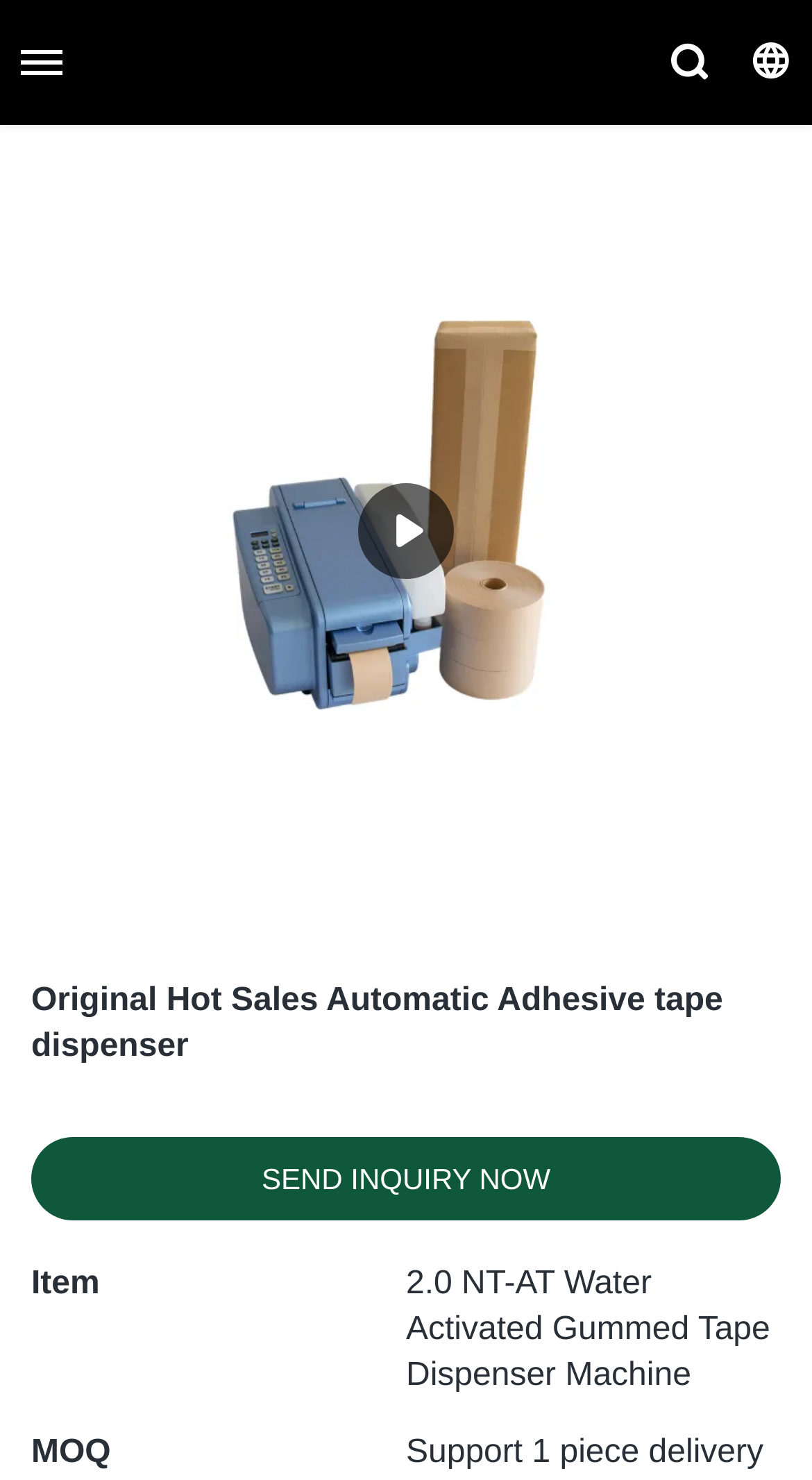Is there a button to send an inquiry?
Refer to the image and provide a concise answer in one word or phrase.

Yes